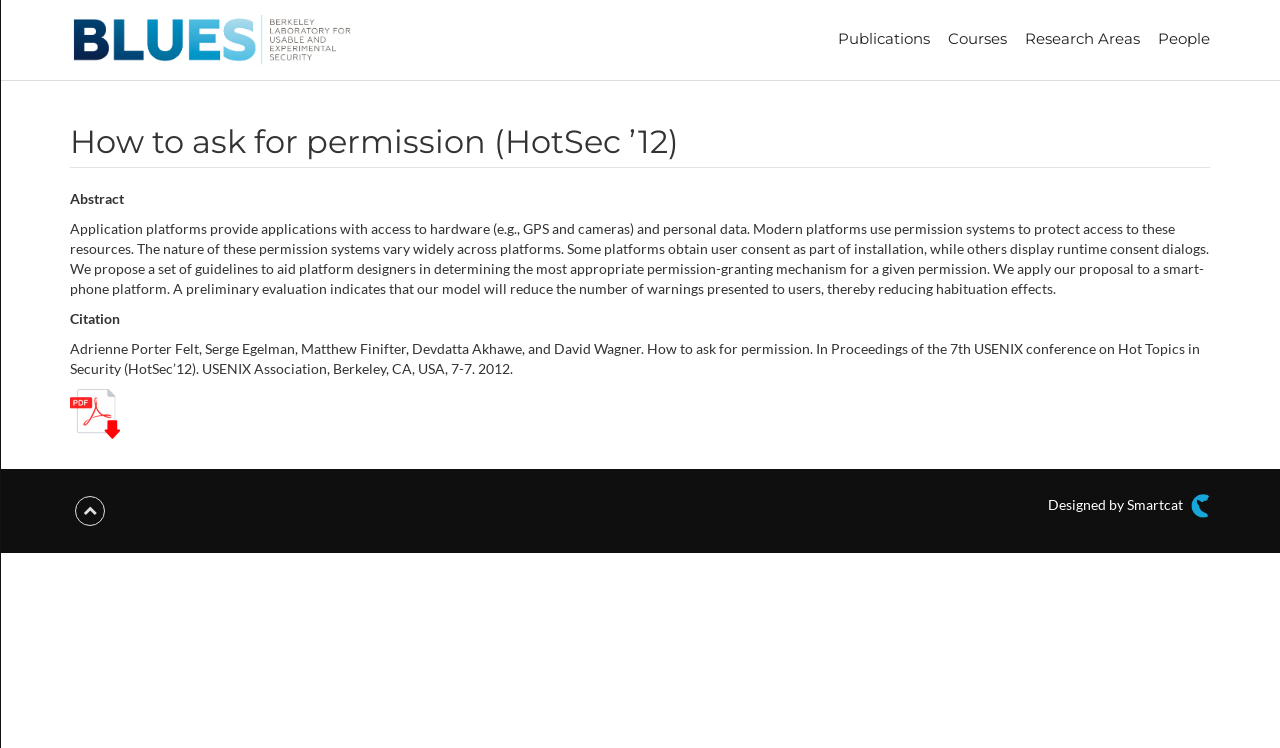What is the name of the research paper? Refer to the image and provide a one-word or short phrase answer.

How to ask for permission